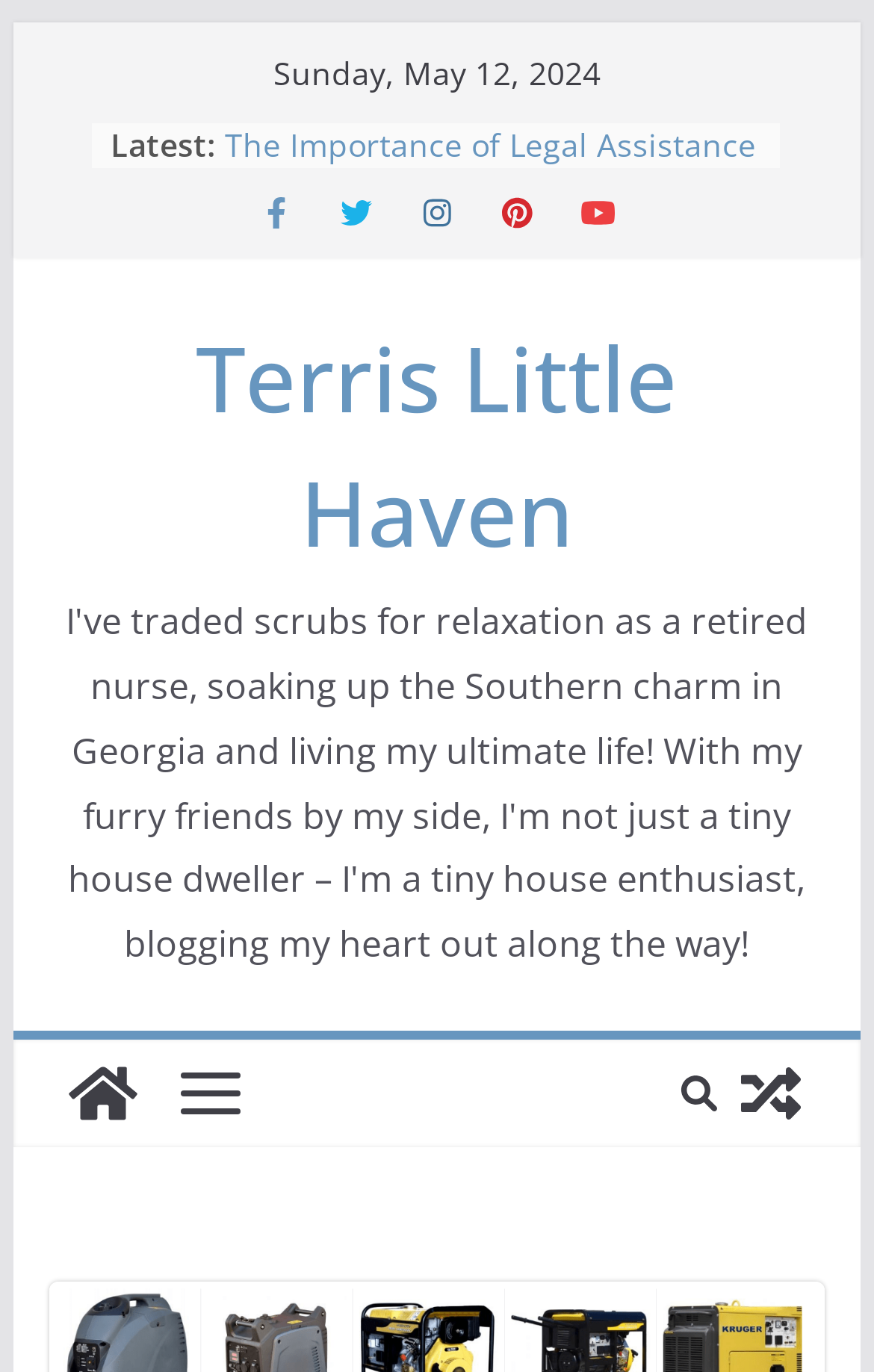How many images are on the webpage? From the image, respond with a single word or brief phrase.

3